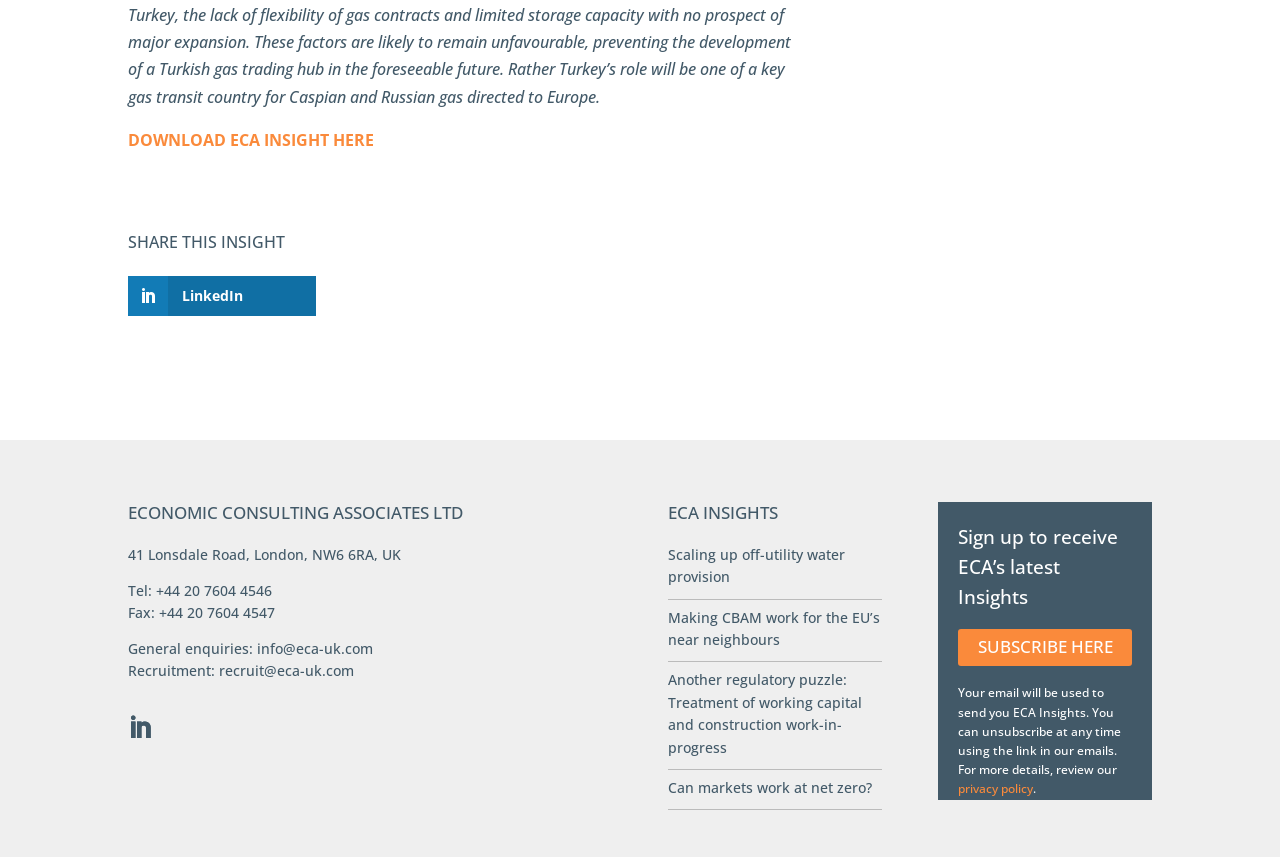Please respond to the question with a concise word or phrase:
What is the email address for general enquiries?

info@eca-uk.com